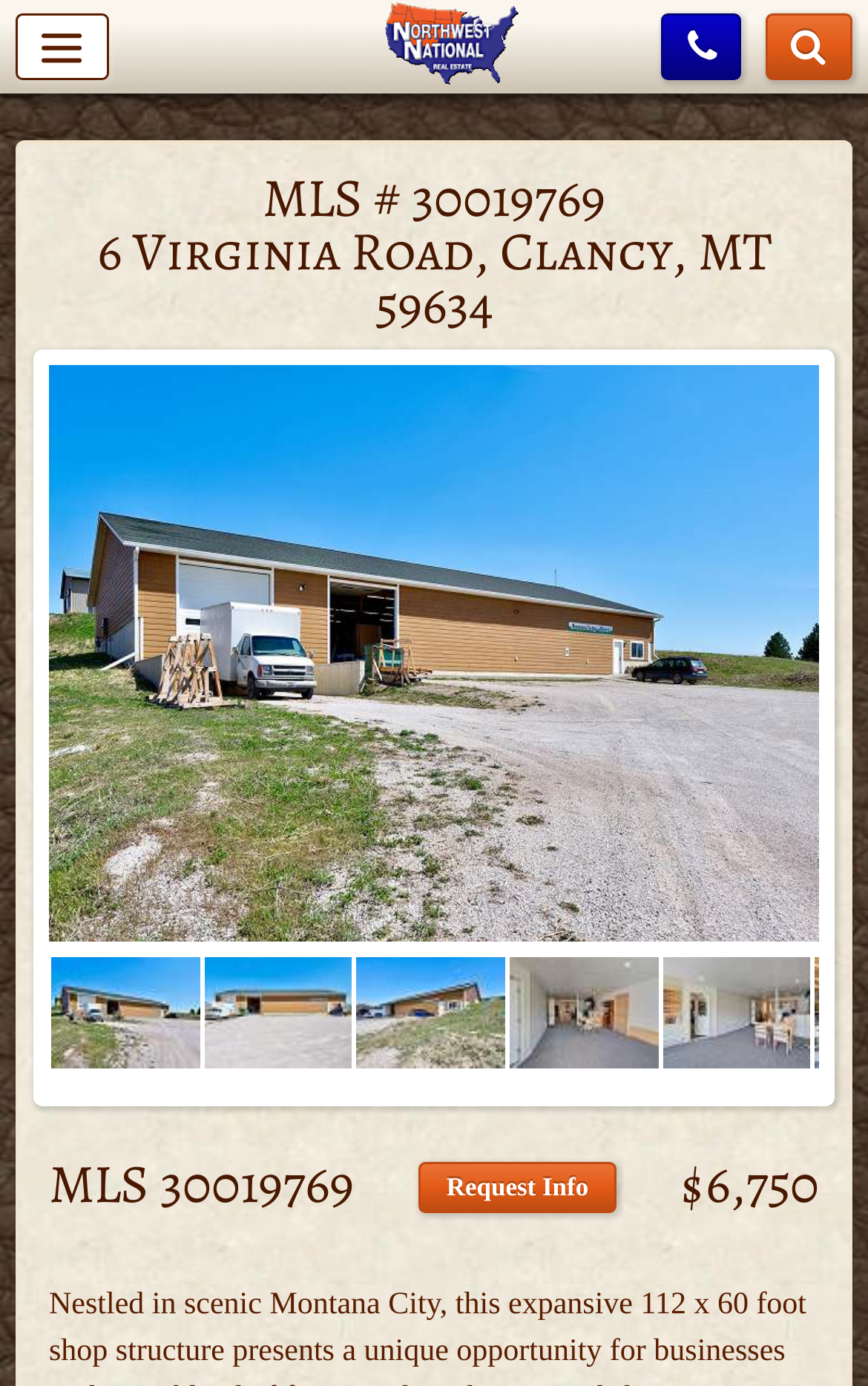Predict the bounding box of the UI element that fits this description: "aria-label="NWN home page"".

[0.444, 0.002, 0.598, 0.066]